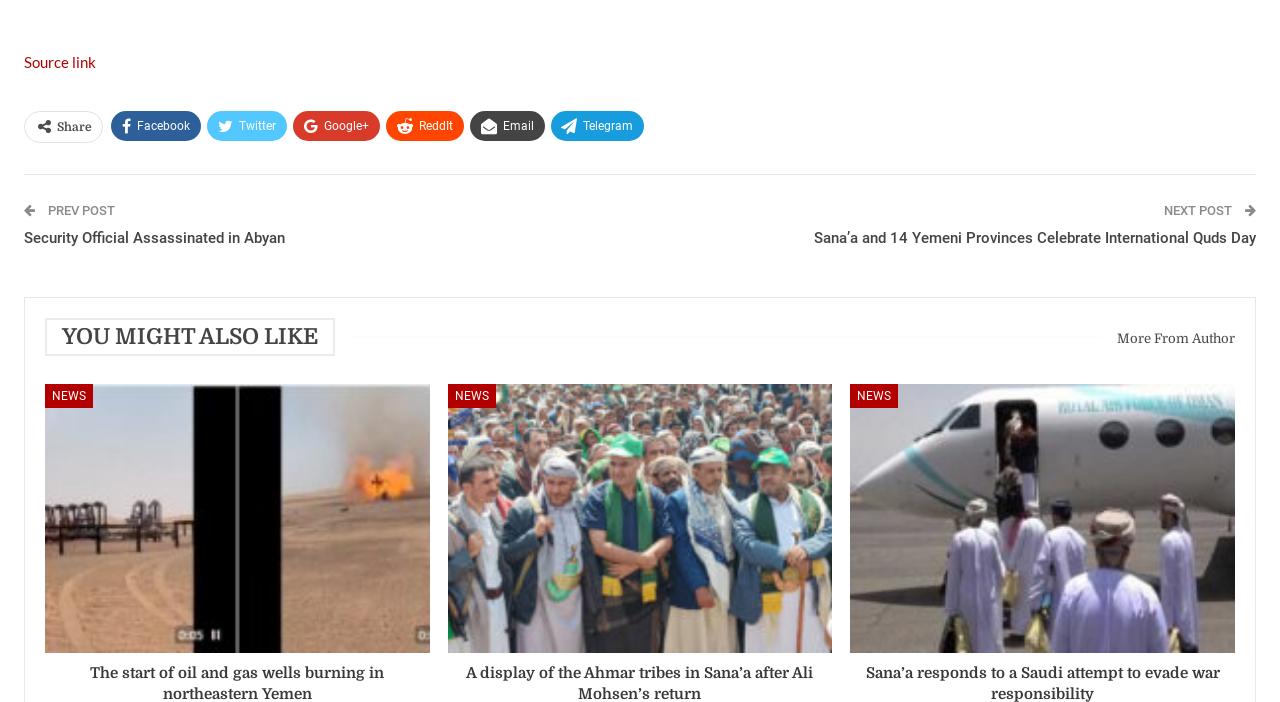Find the bounding box coordinates of the area that needs to be clicked in order to achieve the following instruction: "Read previous post". The coordinates should be specified as four float numbers between 0 and 1, i.e., [left, top, right, bottom].

[0.035, 0.289, 0.09, 0.31]